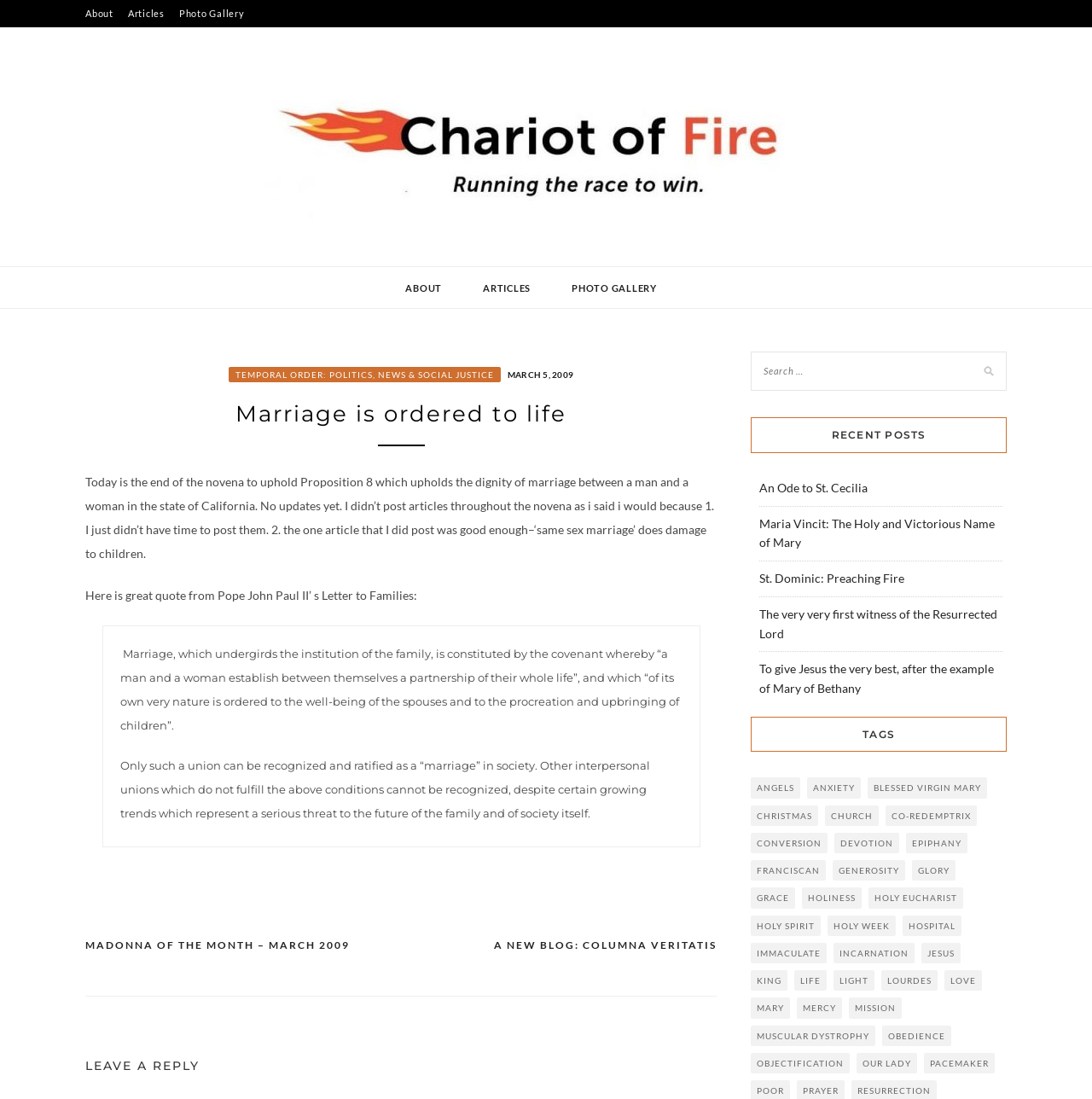Find the bounding box coordinates of the element I should click to carry out the following instruction: "View the 'Recent Posts'".

[0.688, 0.38, 0.922, 0.412]